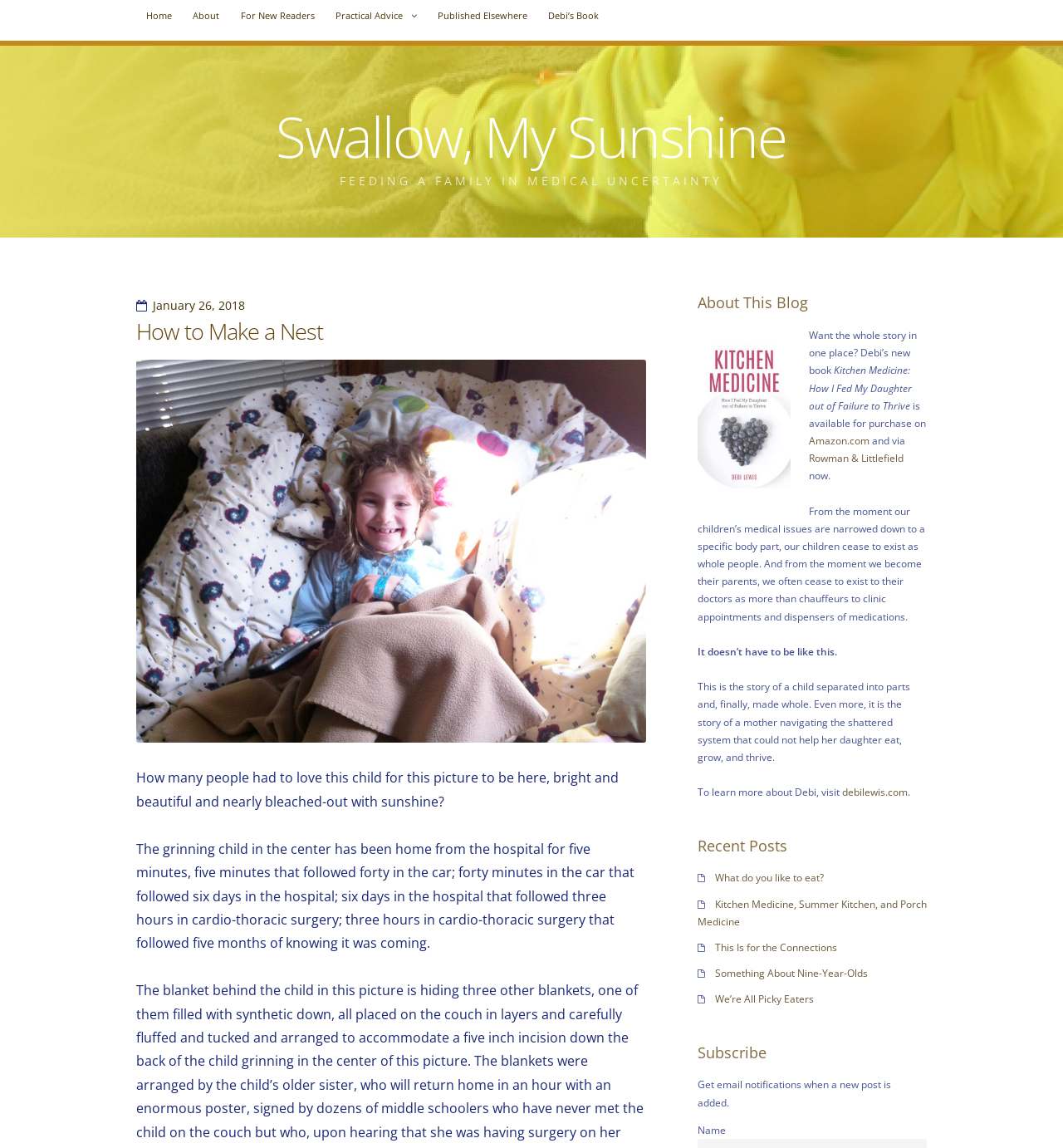Determine the bounding box coordinates for the element that should be clicked to follow this instruction: "View tags". The coordinates should be given as four float numbers between 0 and 1, in the format [left, top, right, bottom].

None